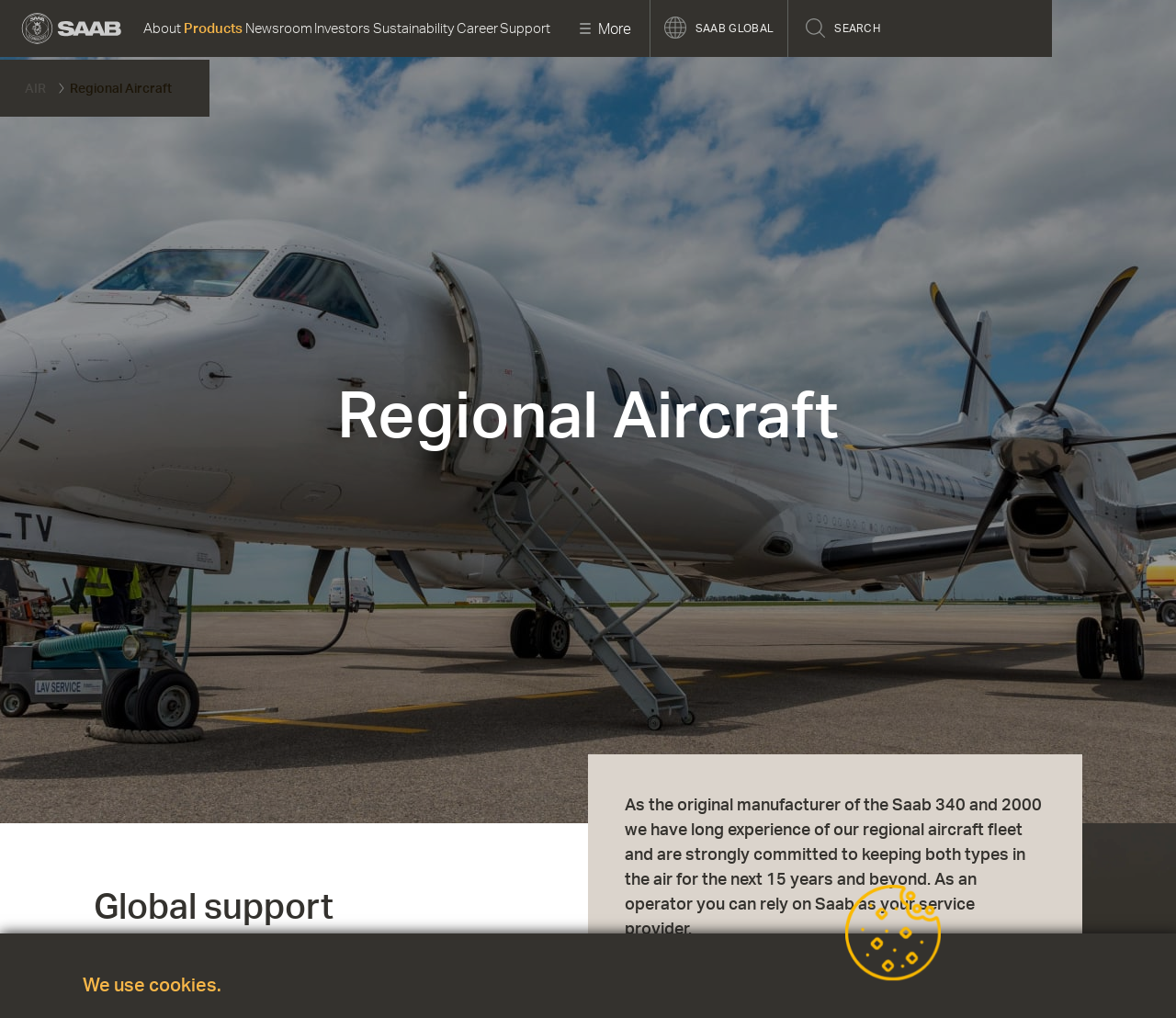Offer a meticulous description of the webpage's structure and content.

The webpage is about Saab, a company that provides high-quality services to its customers, particularly in the aviation industry. At the top of the page, there is a logo and a heading that says "We use cookies." Below this, there is a navigation menu with links to various sections of the website, including "About," "Newsroom," "Investors," "Sustainability," "Career," and "Support." 

To the right of the navigation menu, there is a section with a heading "SAAB GLOBAL" and a search bar. Below this, there is a button labeled "Close." 

On the left side of the page, there is a menu with links to different sections, including "About," "Products," "Newsroom," "Investors," "Sustainability," "Career," and "Support." Each of these sections has sub-links to more specific topics. For example, the "About" section has links to "Company in brief," "History," and "Our business," among others. 

In the main content area, there are several news articles with images and headings that describe recent events and announcements from Saab. The articles are arranged in a grid layout, with three columns and multiple rows. Each article has a brief summary and a link to read more. 

At the bottom of the page, there is a footer section with links to various resources, including "SAAB GLOBAL," "SEARCH," and "Close."